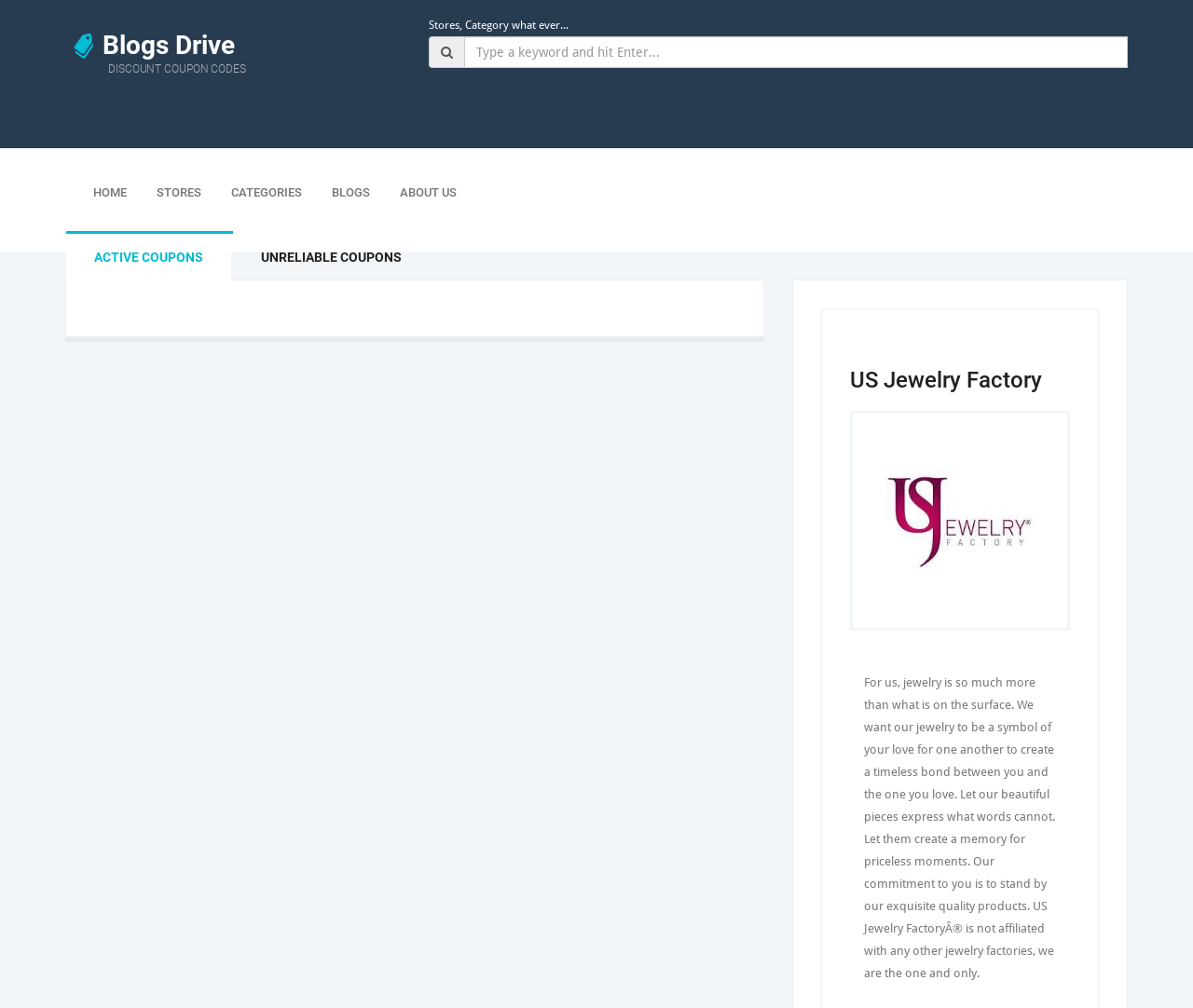Specify the bounding box coordinates of the area to click in order to execute this command: 'Log in'. The coordinates should consist of four float numbers ranging from 0 to 1, and should be formatted as [left, top, right, bottom].

None